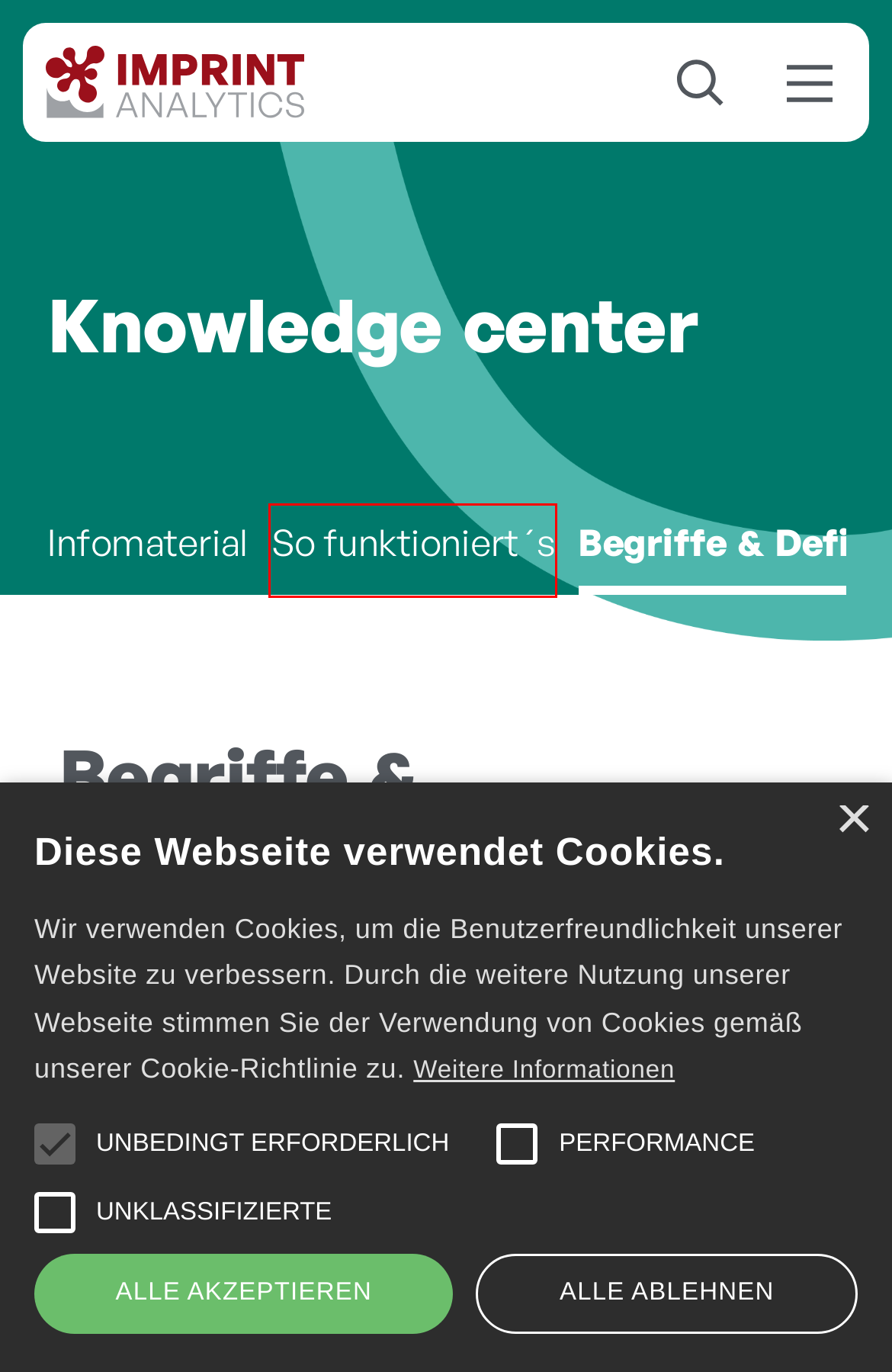You are provided with a screenshot of a webpage highlighting a UI element with a red bounding box. Choose the most suitable webpage description that matches the new page after clicking the element in the bounding box. Here are the candidates:
A. Kontakt | Imprint Analytics GmbH
B. Cookie-Script: GDPR | CCPA | ePR cookie compliance solution
C. Imprint Analytics GmbH
D. So funktioniert´s | Imprint Analytics GmbH
E. Milchprodukte und vegane Alternativen
F. Erklärung zum Datenschutz | Imprint Analytics GmbH
G. Akkreditierung | Imprint Analytics GmbH
H. Essig

D